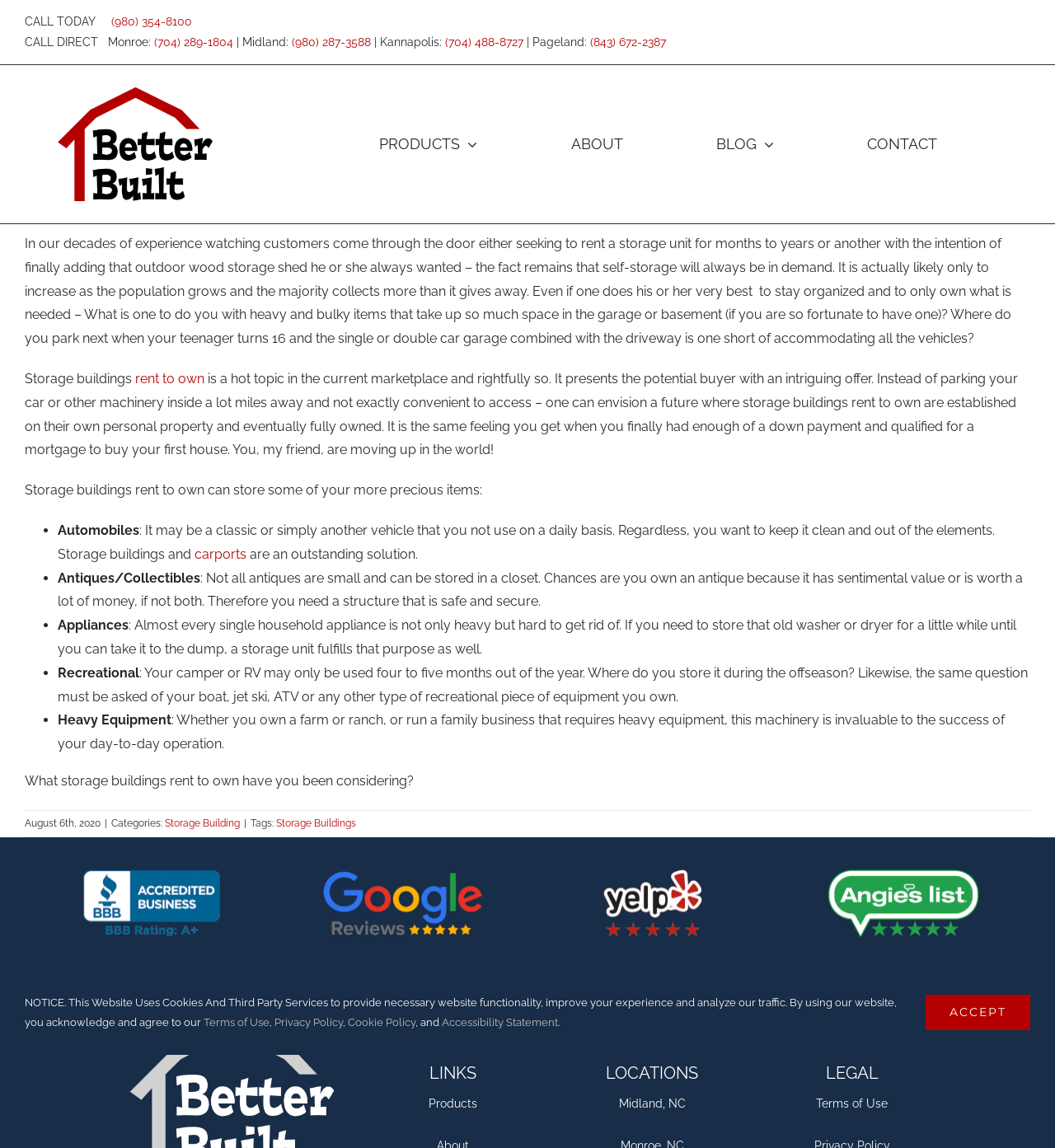Please find and report the bounding box coordinates of the element to click in order to perform the following action: "View reviews on Google". The coordinates should be expressed as four float numbers between 0 and 1, in the format [left, top, right, bottom].

[0.303, 0.756, 0.459, 0.769]